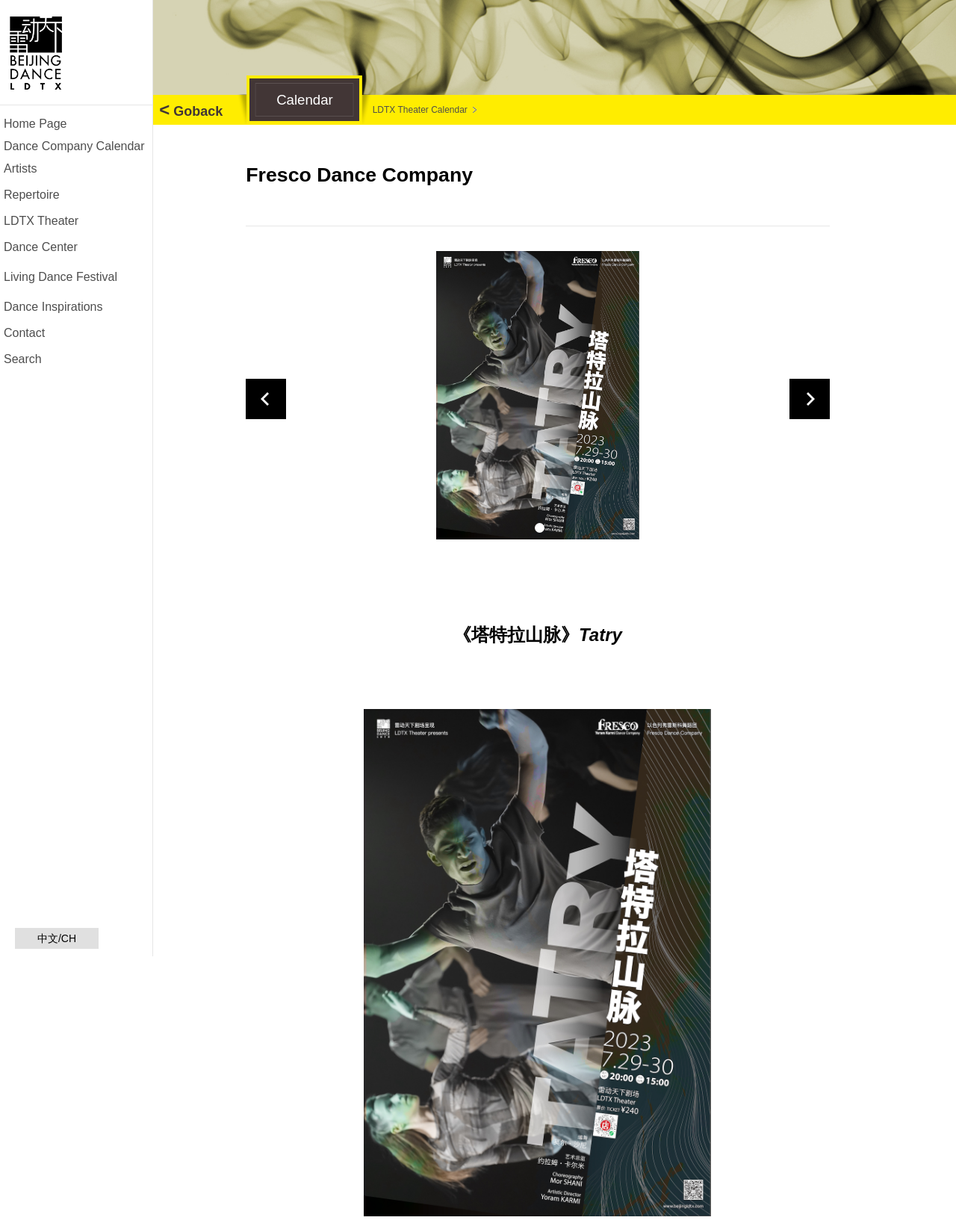Predict the bounding box coordinates of the UI element that matches this description: "LDTX Theater". The coordinates should be in the format [left, top, right, bottom] with each value between 0 and 1.

[0.004, 0.17, 0.151, 0.189]